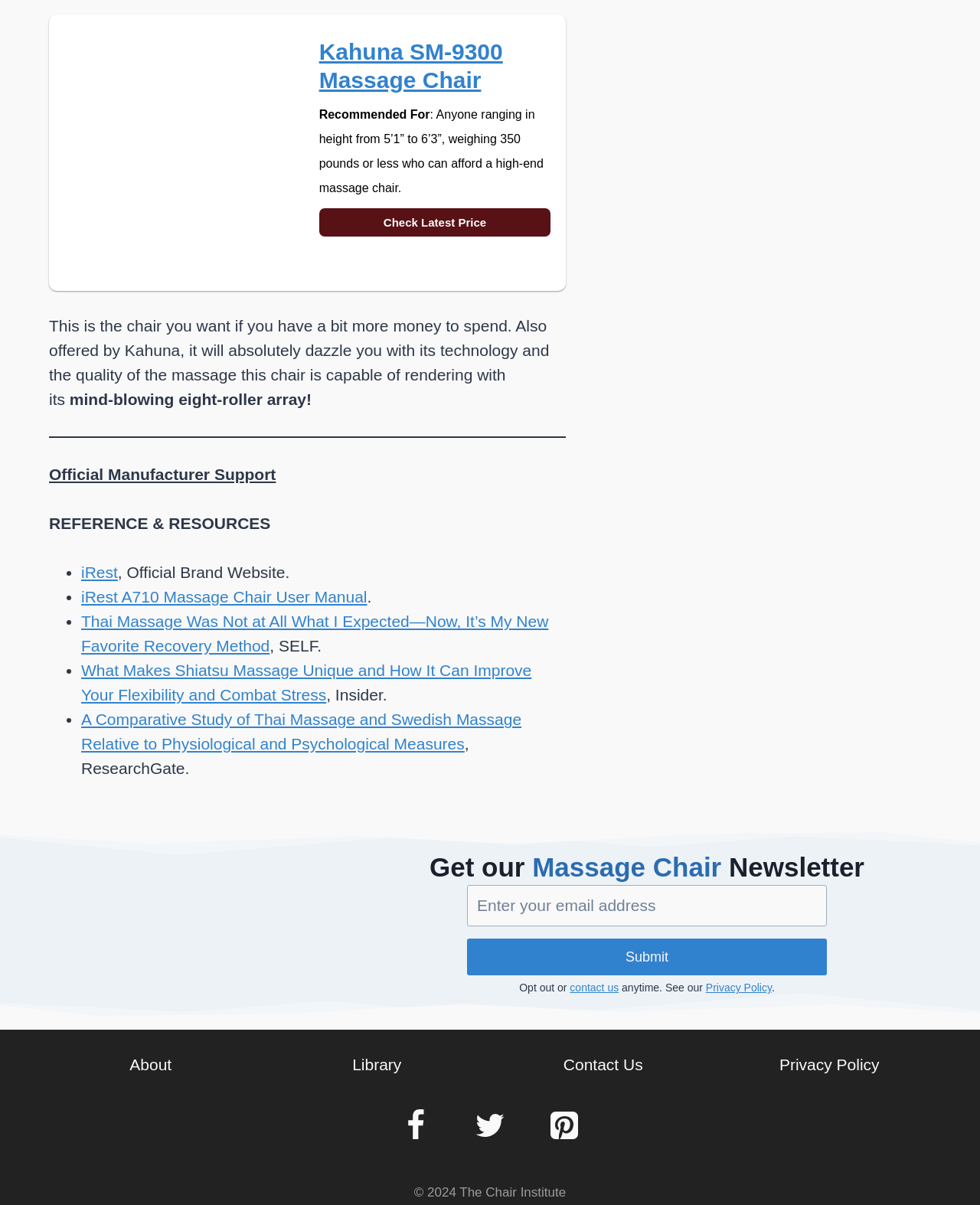Using the image as a reference, answer the following question in as much detail as possible:
What is the recommended height range for this massage chair?

Based on the text description, it is mentioned that the massage chair is recommended for anyone ranging in height from 5’1” to 6’3”, weighing 350 pounds or less who can afford a high-end massage chair.